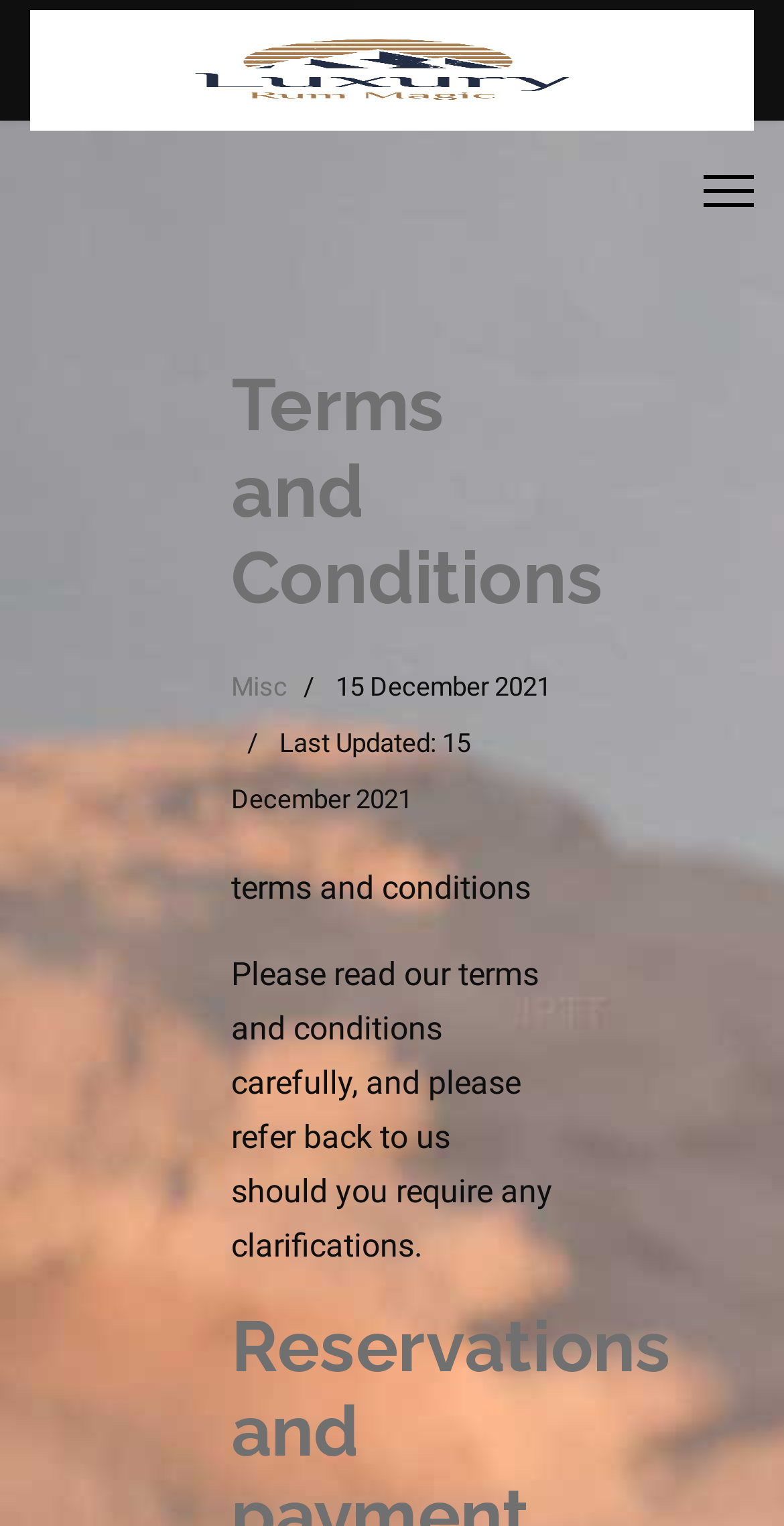Based on the element description, predict the bounding box coordinates (top-left x, top-left y, bottom-right x, bottom-right y) for the UI element in the screenshot: aria-label="Menu"

[0.897, 0.086, 0.962, 0.165]